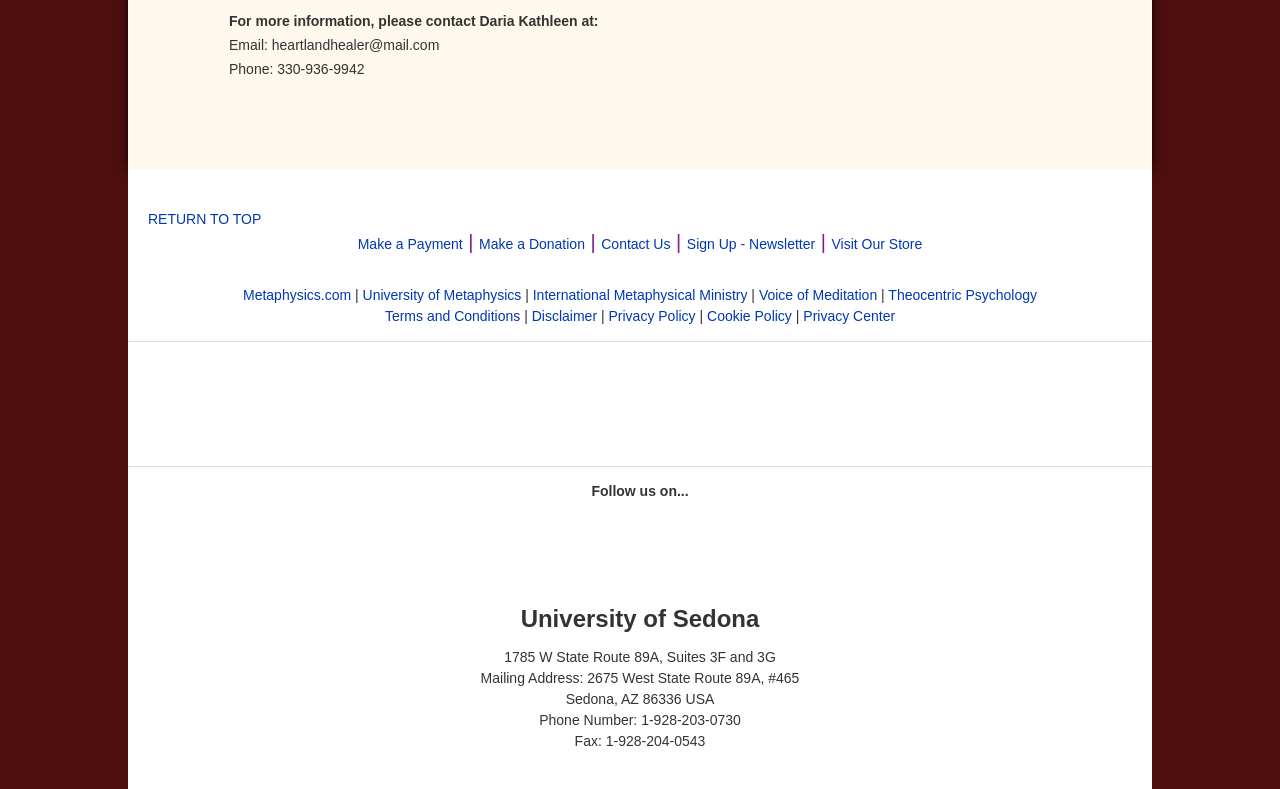Given the following UI element description: "alt="twitter-follow"", find the bounding box coordinates in the webpage screenshot.

[0.523, 0.725, 0.562, 0.745]